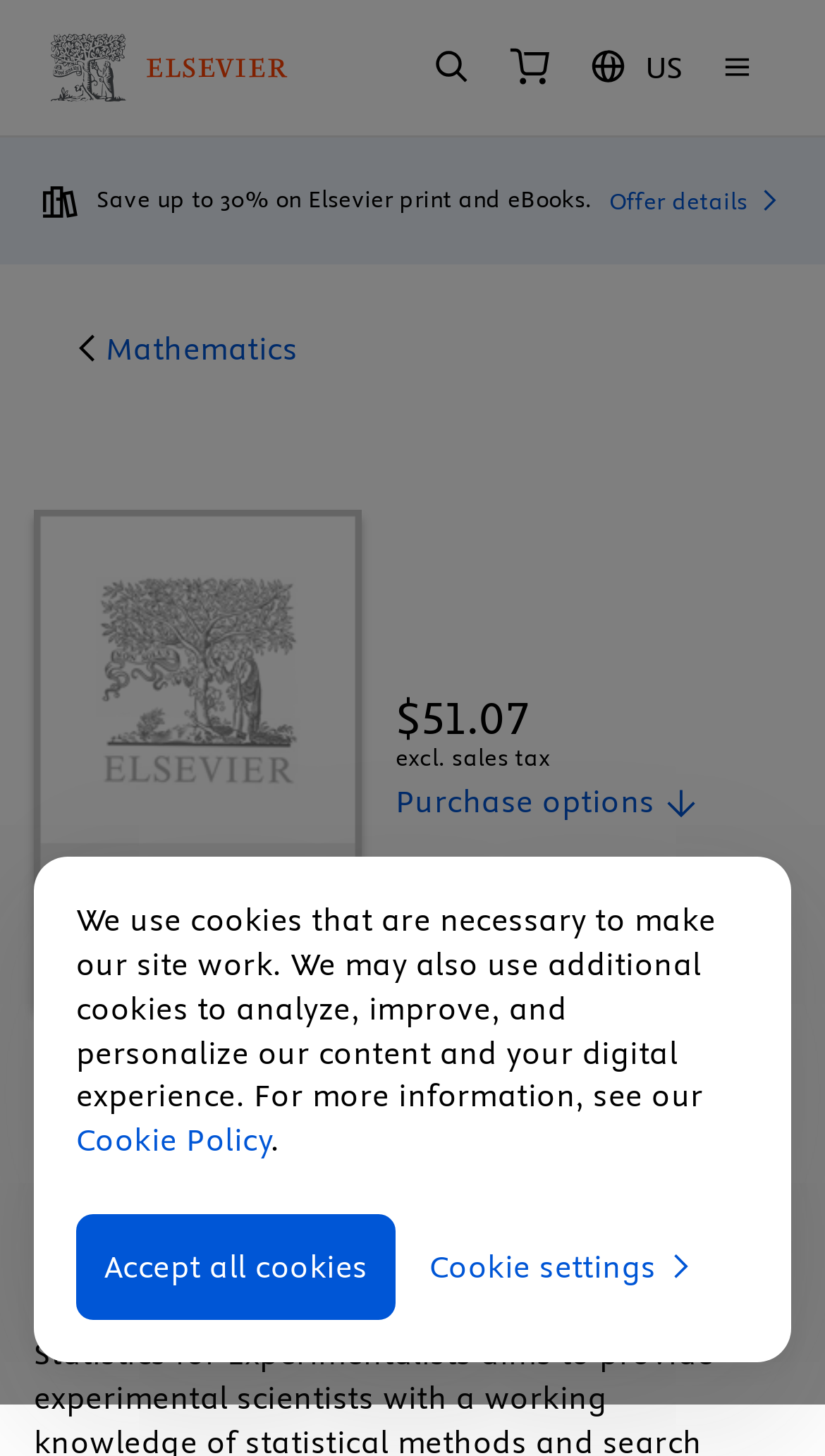Please identify the bounding box coordinates of where to click in order to follow the instruction: "Change your country or region".

[0.692, 0.02, 0.849, 0.073]